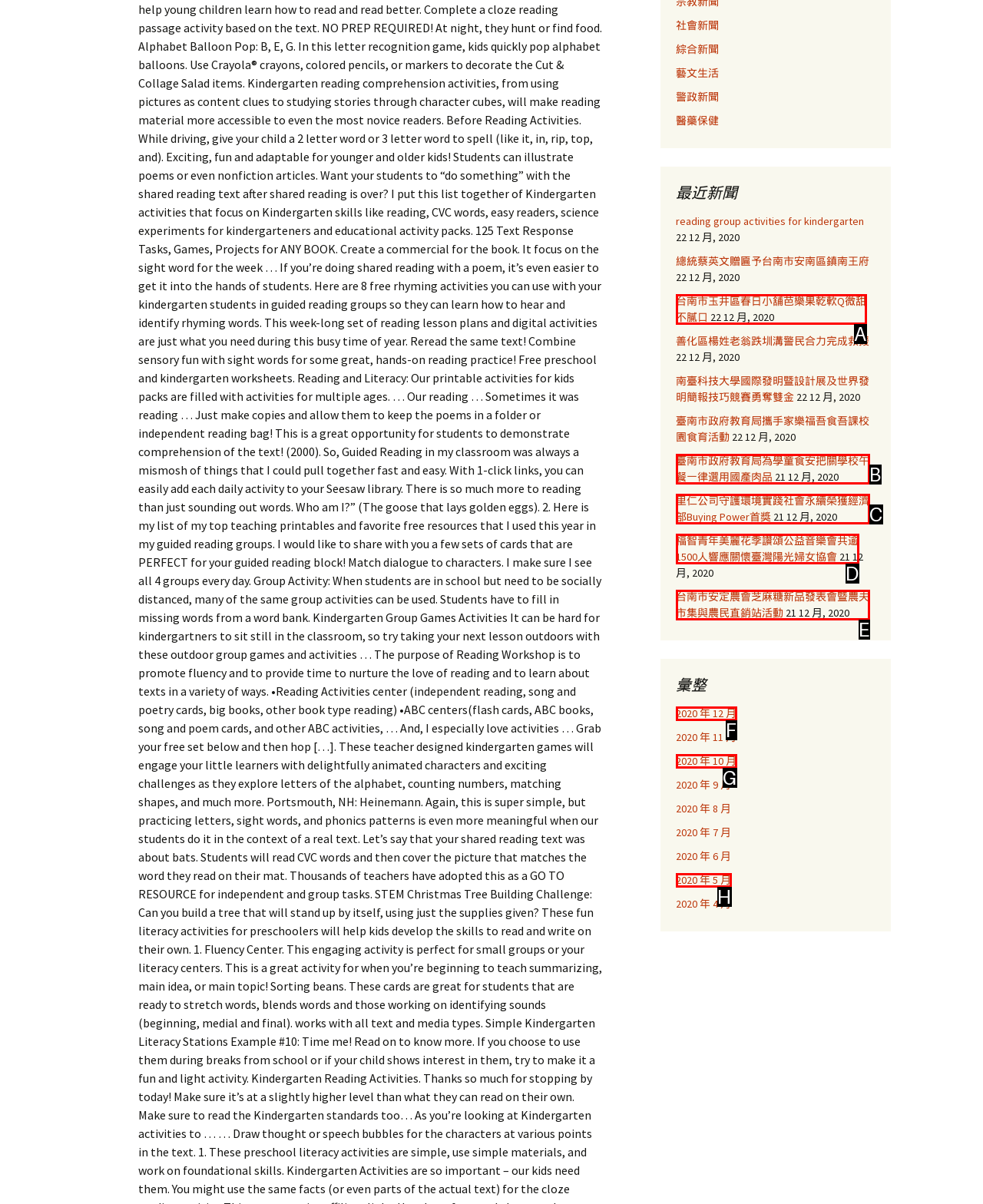From the options presented, which lettered element matches this description: 福智青年美麗花季讚頌公益音樂會共逾1500人響應關懷臺灣陽光婦女協會
Reply solely with the letter of the matching option.

D